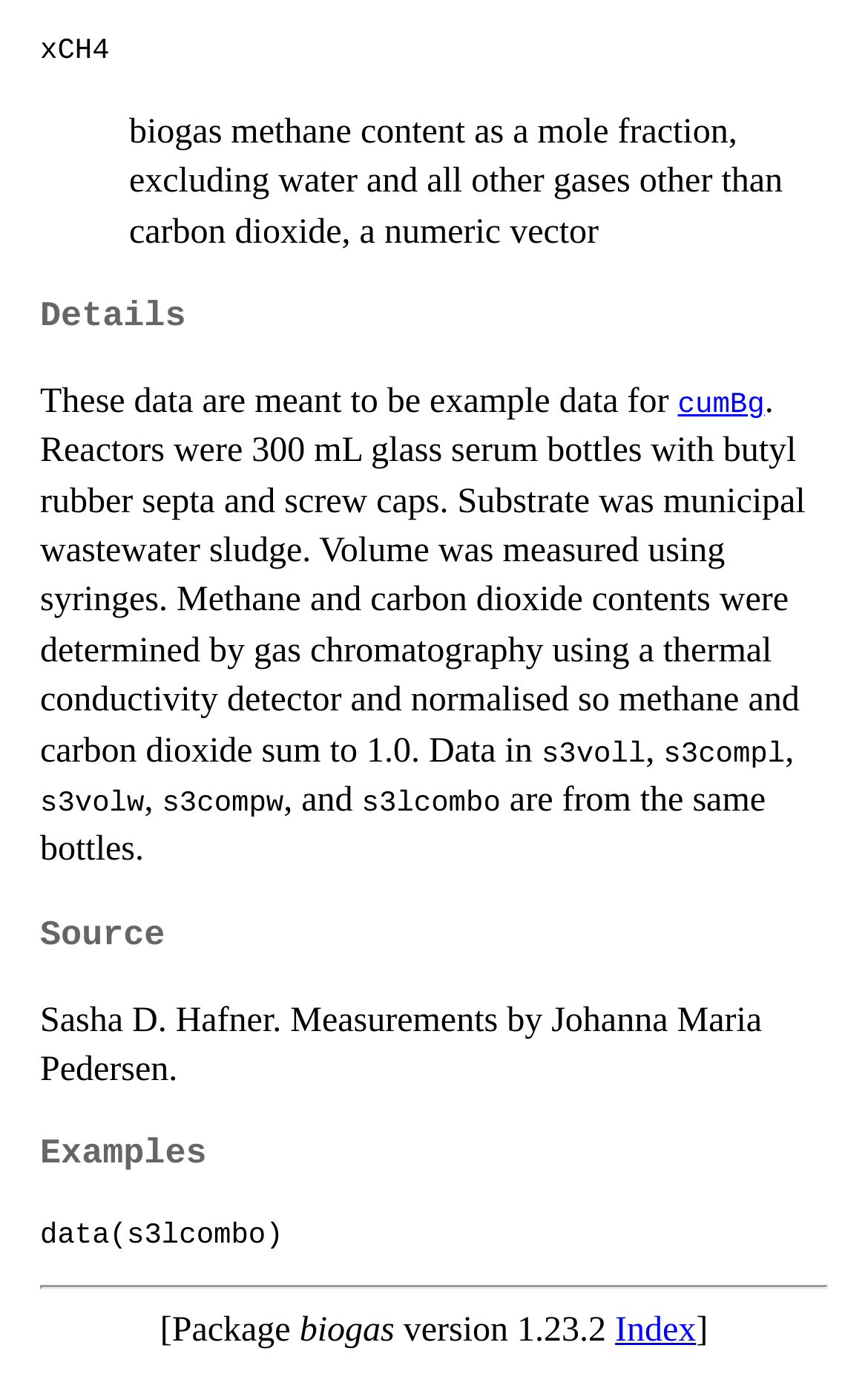What is the name of the reactor?
Using the information from the image, give a concise answer in one word or a short phrase.

300 mL glass serum bottles